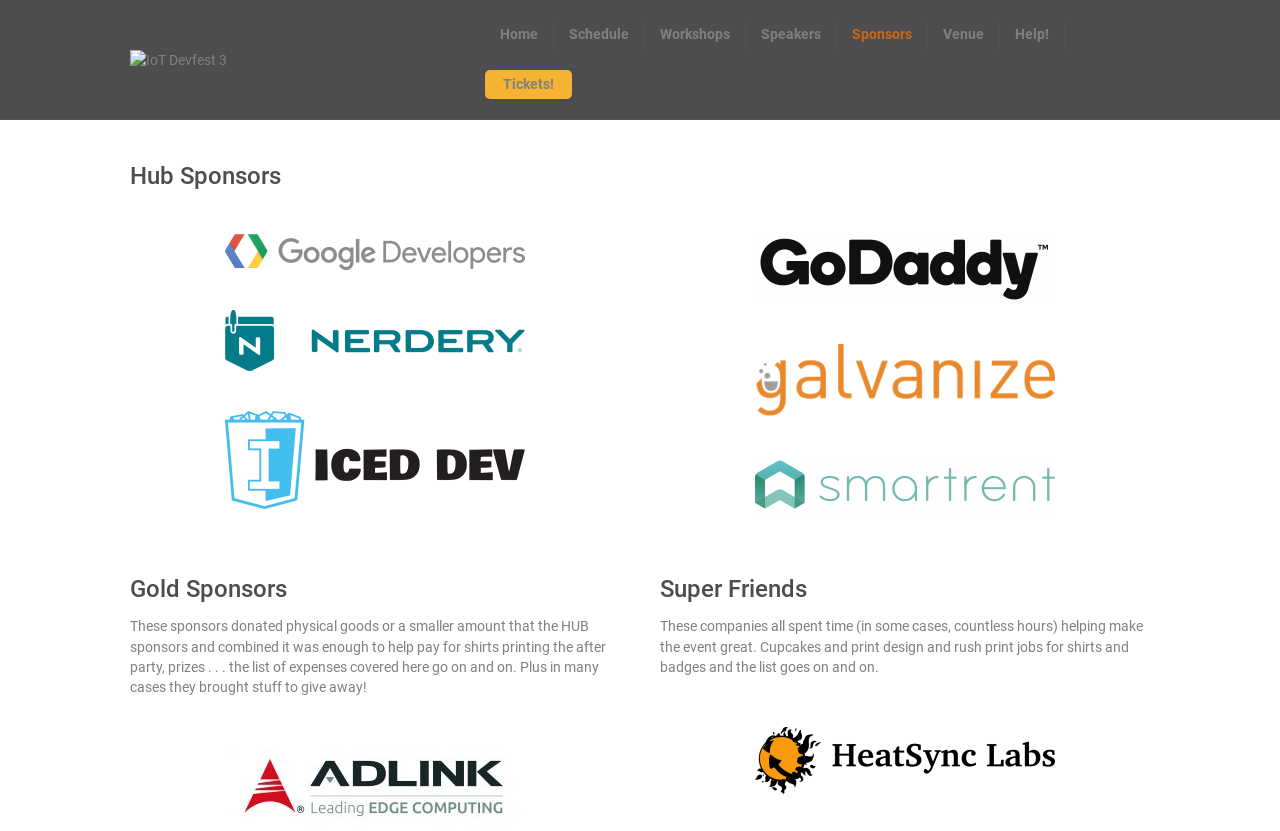Can you provide the bounding box coordinates for the element that should be clicked to implement the instruction: "Read about 'John Faulkner'"?

None